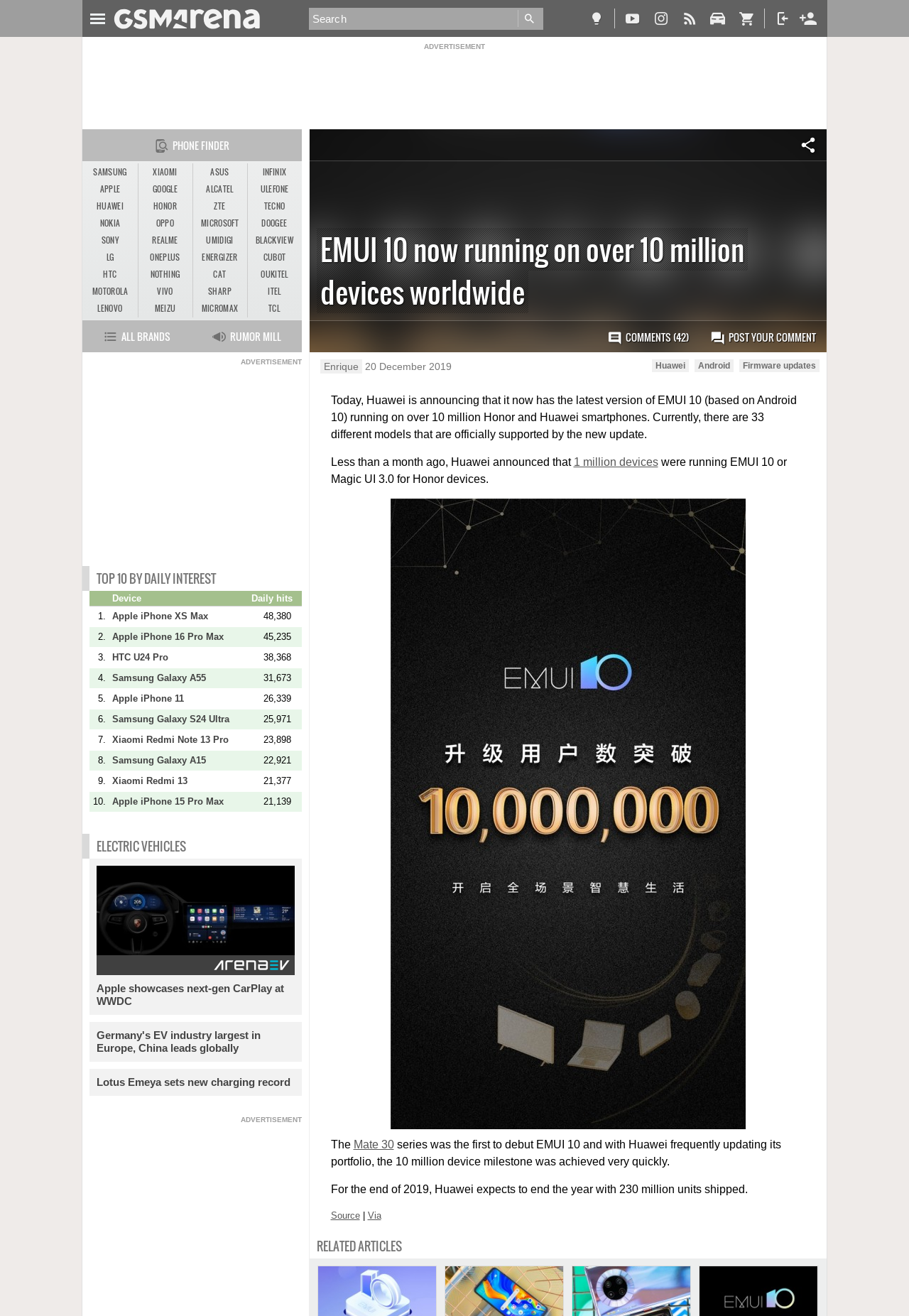From the image, can you give a detailed response to the question below:
What is the expected number of units shipped by Huawei by the end of 2019?

The article mentions that Huawei expects to end the year with 230 million units shipped by the end of 2019.